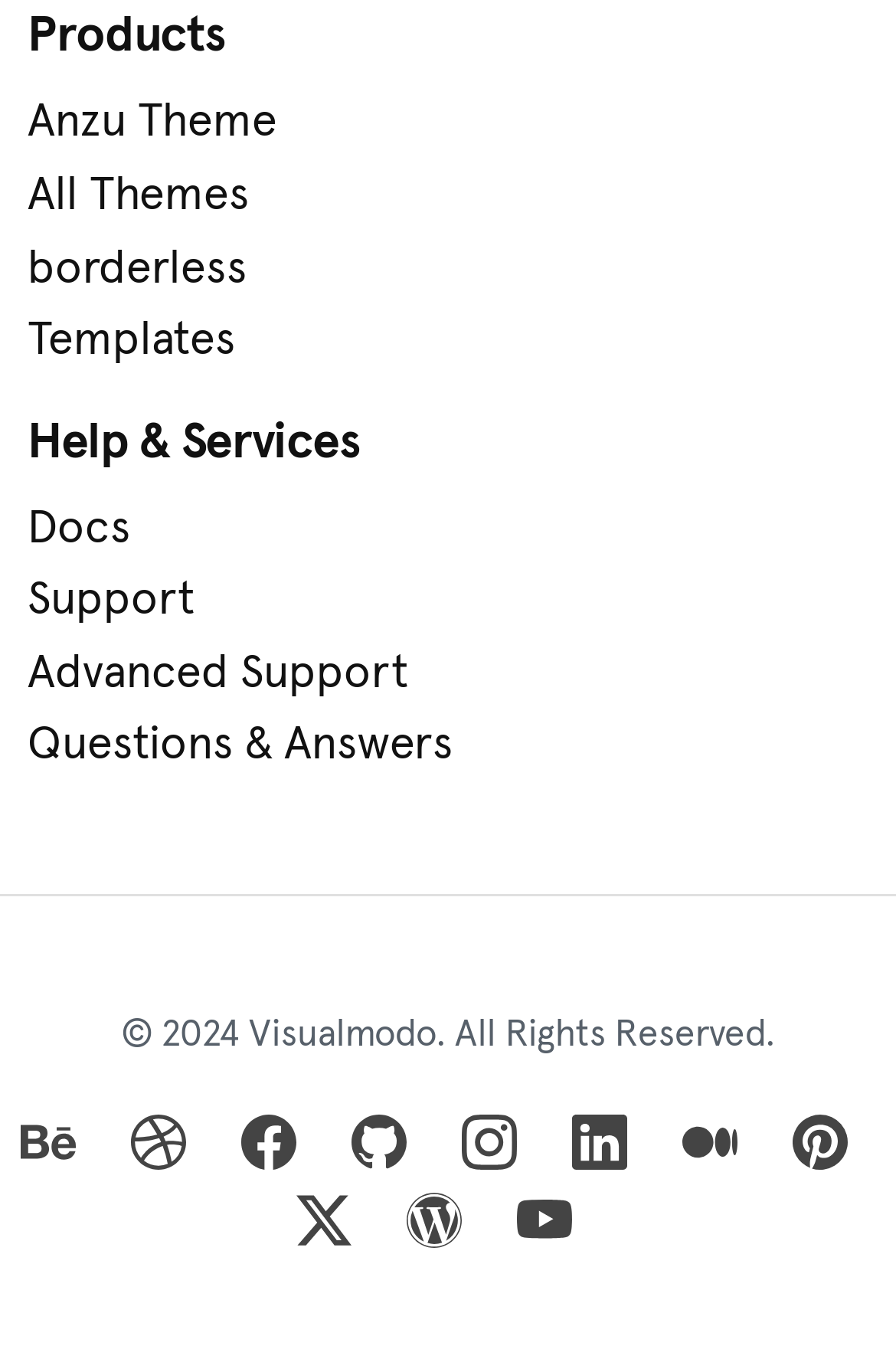Given the content of the image, can you provide a detailed answer to the question?
What type of support is offered?

The link 'Advanced Support' suggests that the website offers advanced support to its customers, in addition to regular support, which is also mentioned as a separate link.